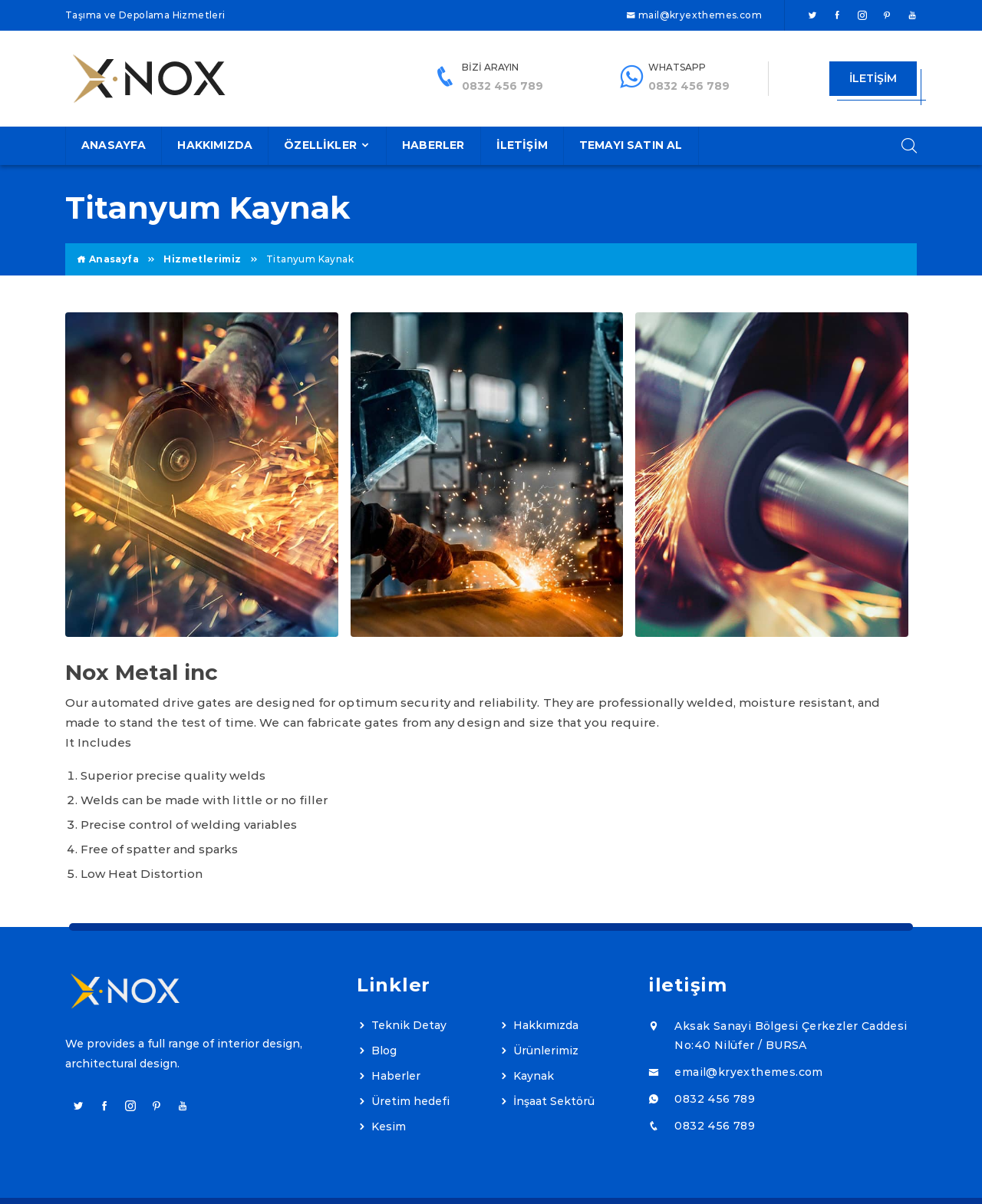Can you find the bounding box coordinates for the element to click on to achieve the instruction: "Check the phone number"?

[0.47, 0.065, 0.553, 0.077]